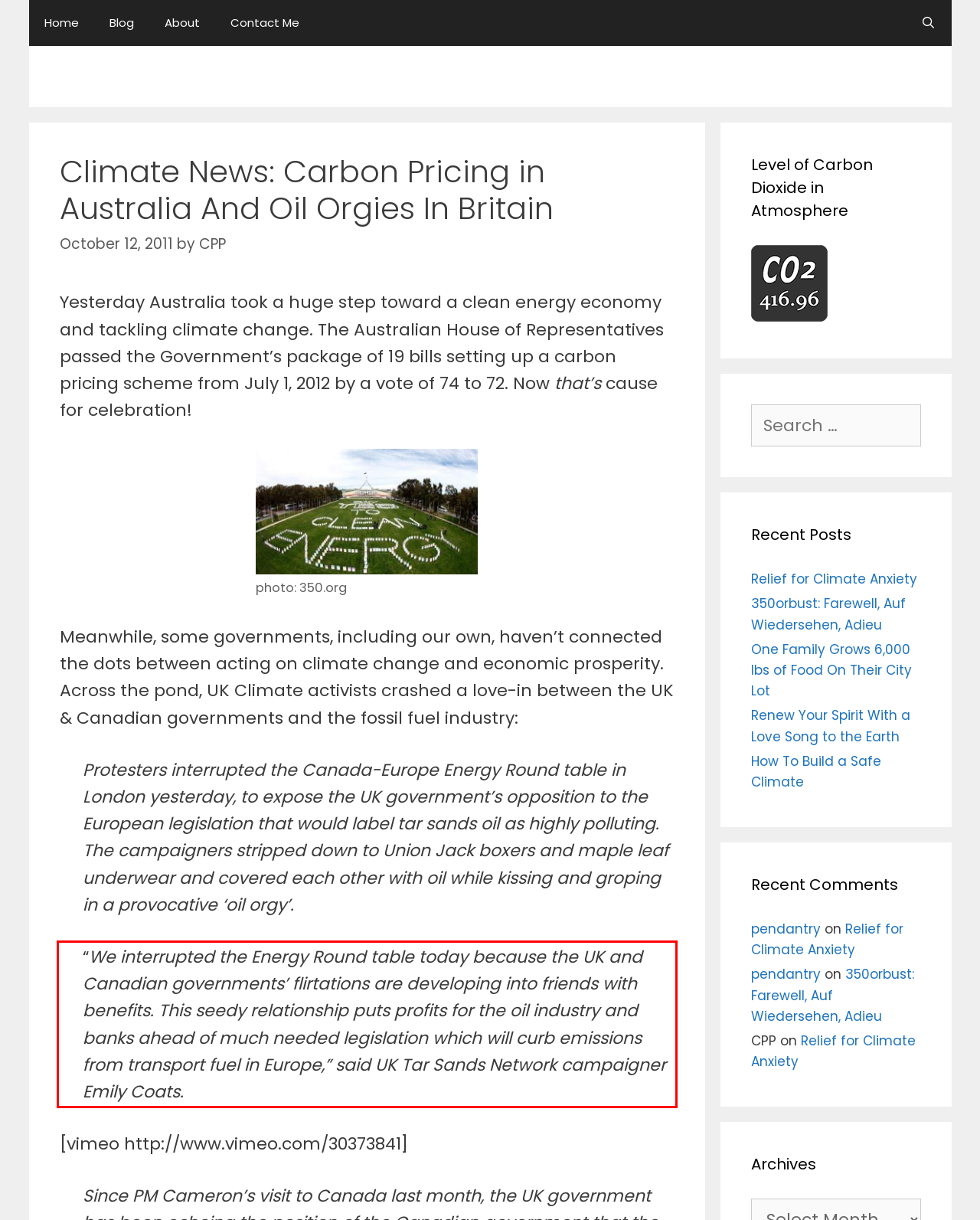Review the screenshot of the webpage and recognize the text inside the red rectangle bounding box. Provide the extracted text content.

“We interrupted the Energy Round table today because the UK and Canadian governments’ flirtations are developing into friends with benefits. This seedy relationship puts profits for the oil industry and banks ahead of much needed legislation which will curb emissions from transport fuel in Europe,” said UK Tar Sands Network campaigner Emily Coats.